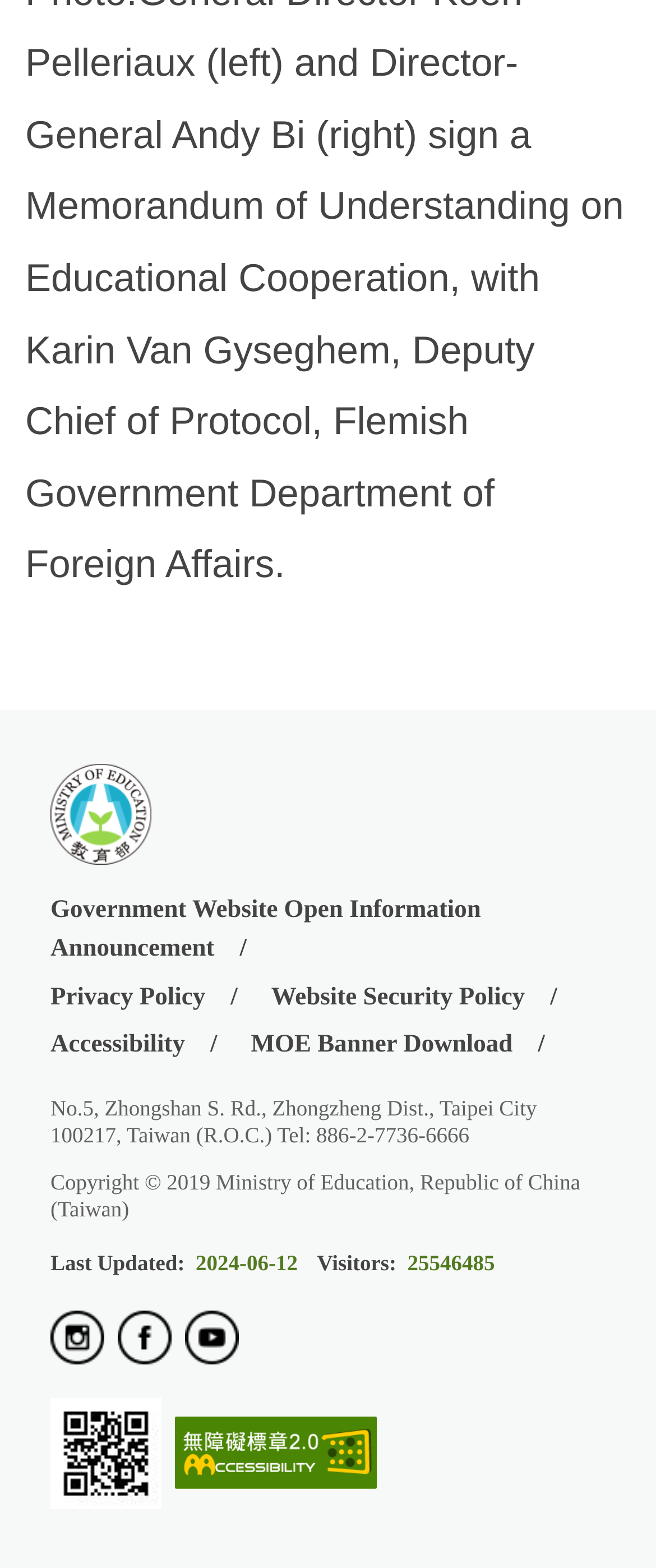Given the webpage screenshot, identify the bounding box of the UI element that matches this description: "Website Security Policy".

[0.413, 0.624, 0.888, 0.649]